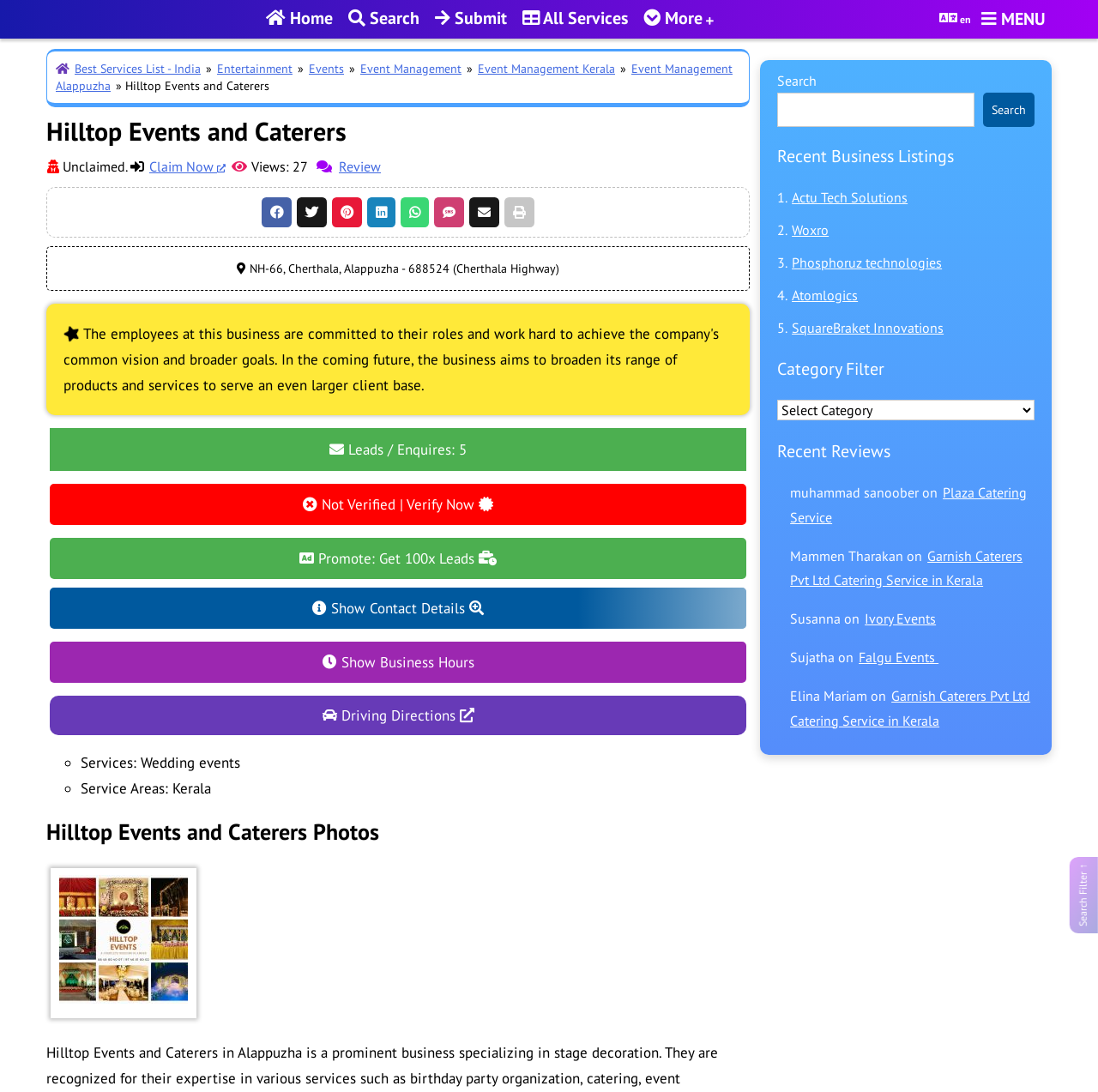Determine the bounding box coordinates of the section to be clicked to follow the instruction: "Search for something". The coordinates should be given as four float numbers between 0 and 1, formatted as [left, top, right, bottom].

[0.708, 0.085, 0.888, 0.116]